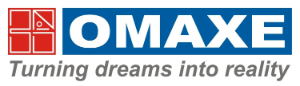Provide a brief response to the question below using one word or phrase:
What is the tagline of Omaxe?

Turning dreams into reality